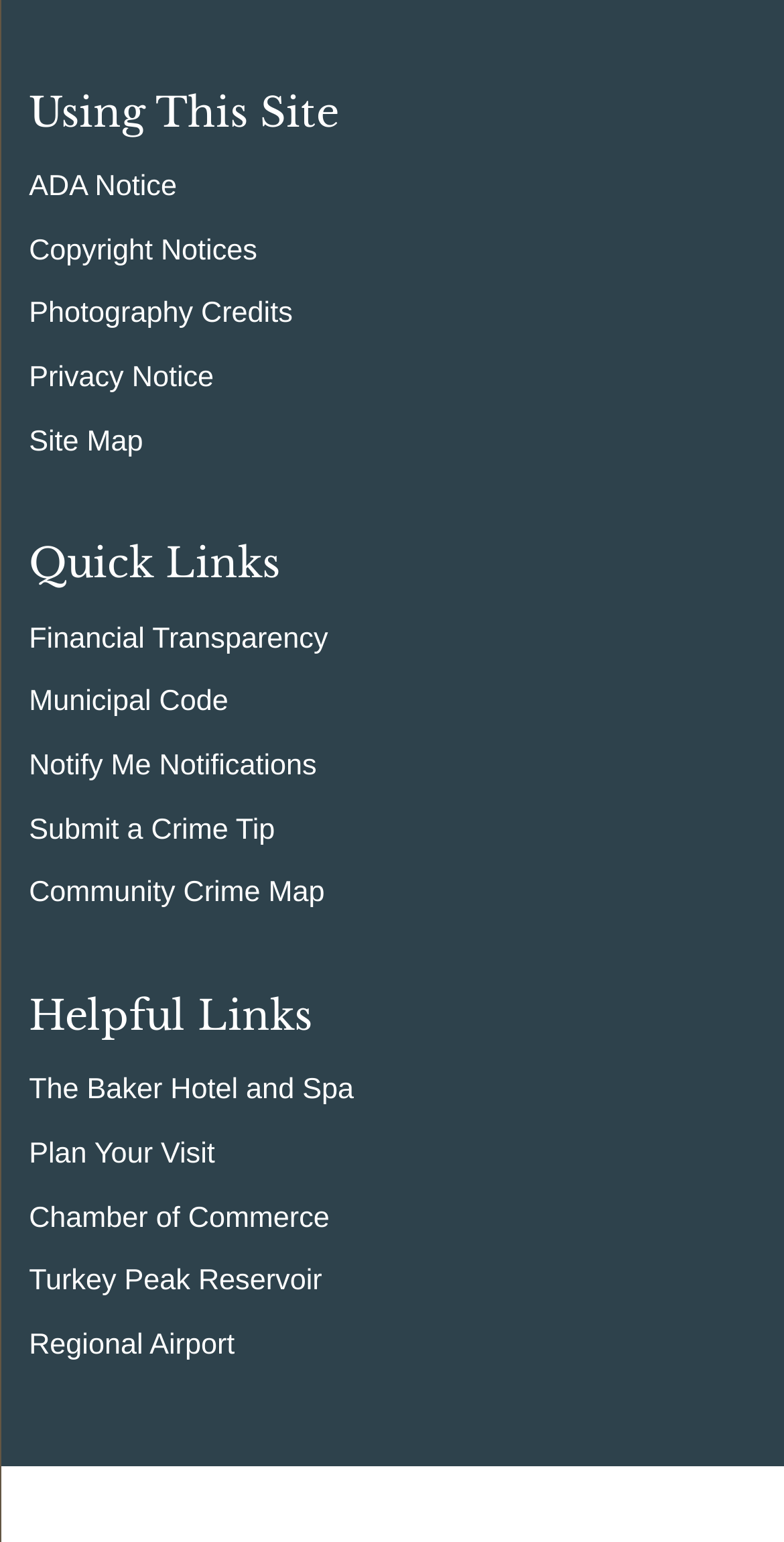What is the first link in the 'Using This Site' section?
From the screenshot, provide a brief answer in one word or phrase.

Using This Site